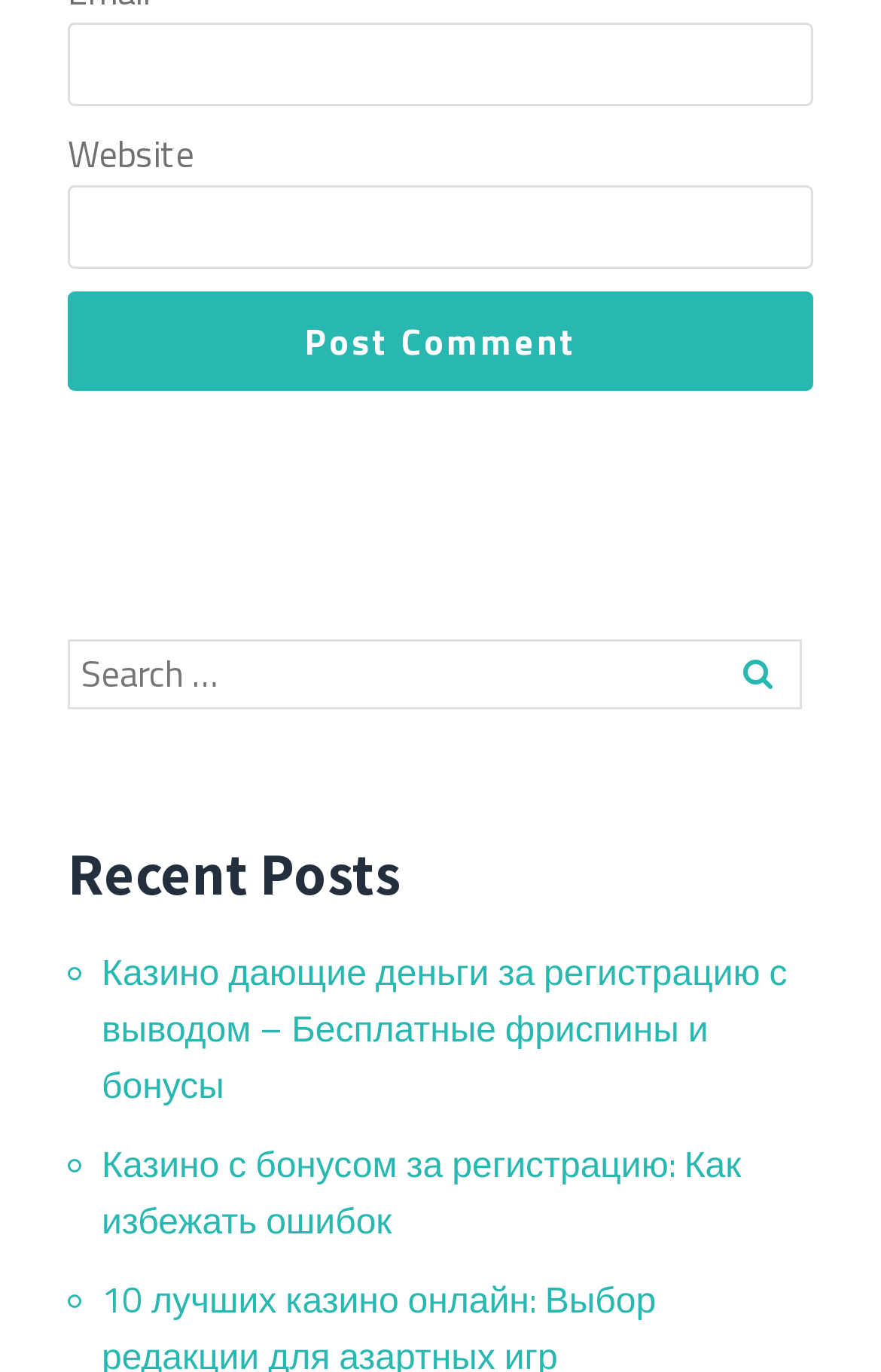Provide the bounding box for the UI element matching this description: "parent_node: Email aria-describedby="email-notes" name="email"".

[0.077, 0.016, 0.923, 0.077]